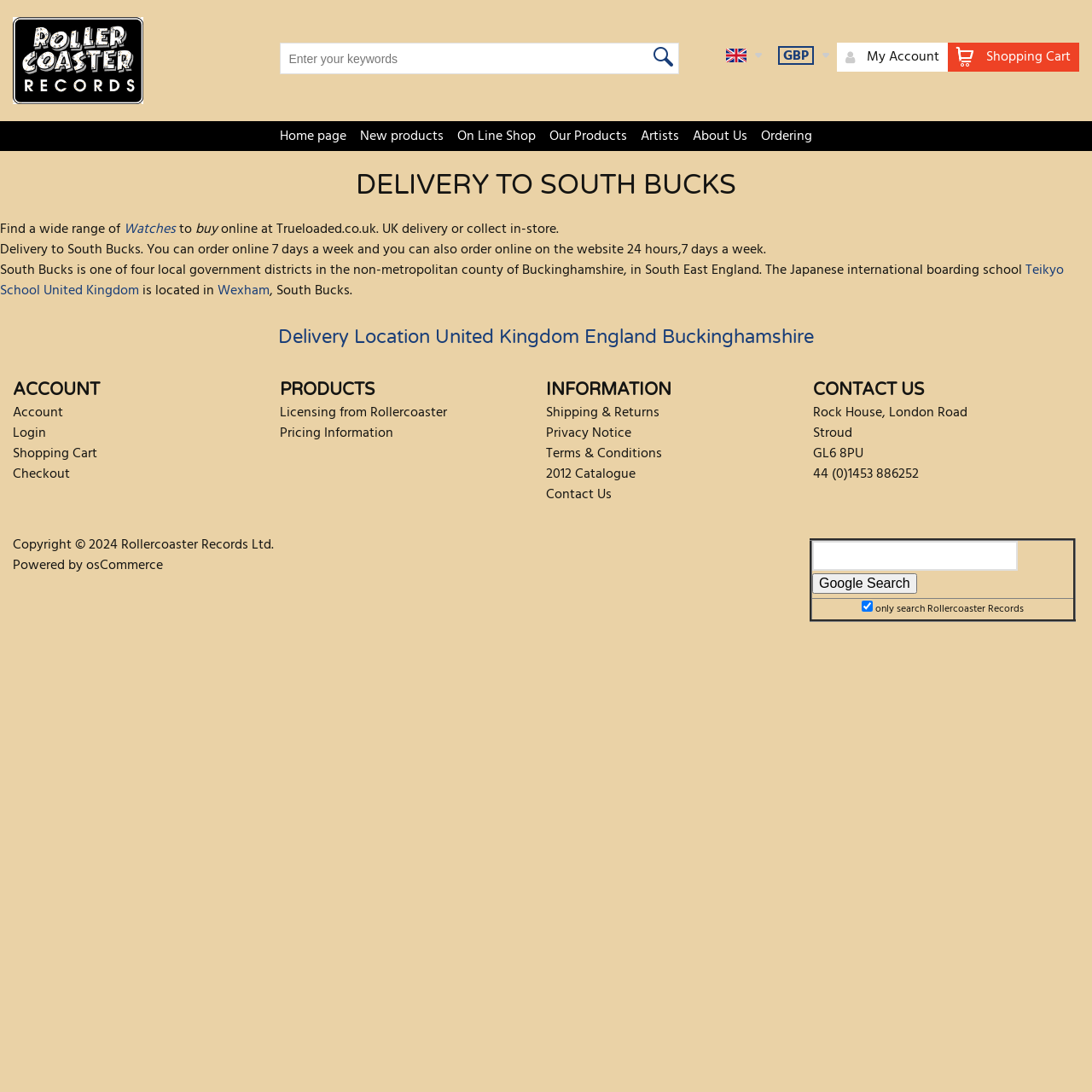Use a single word or phrase to answer the question:
What is the name of the international boarding school mentioned?

Teikyo School United Kingdom